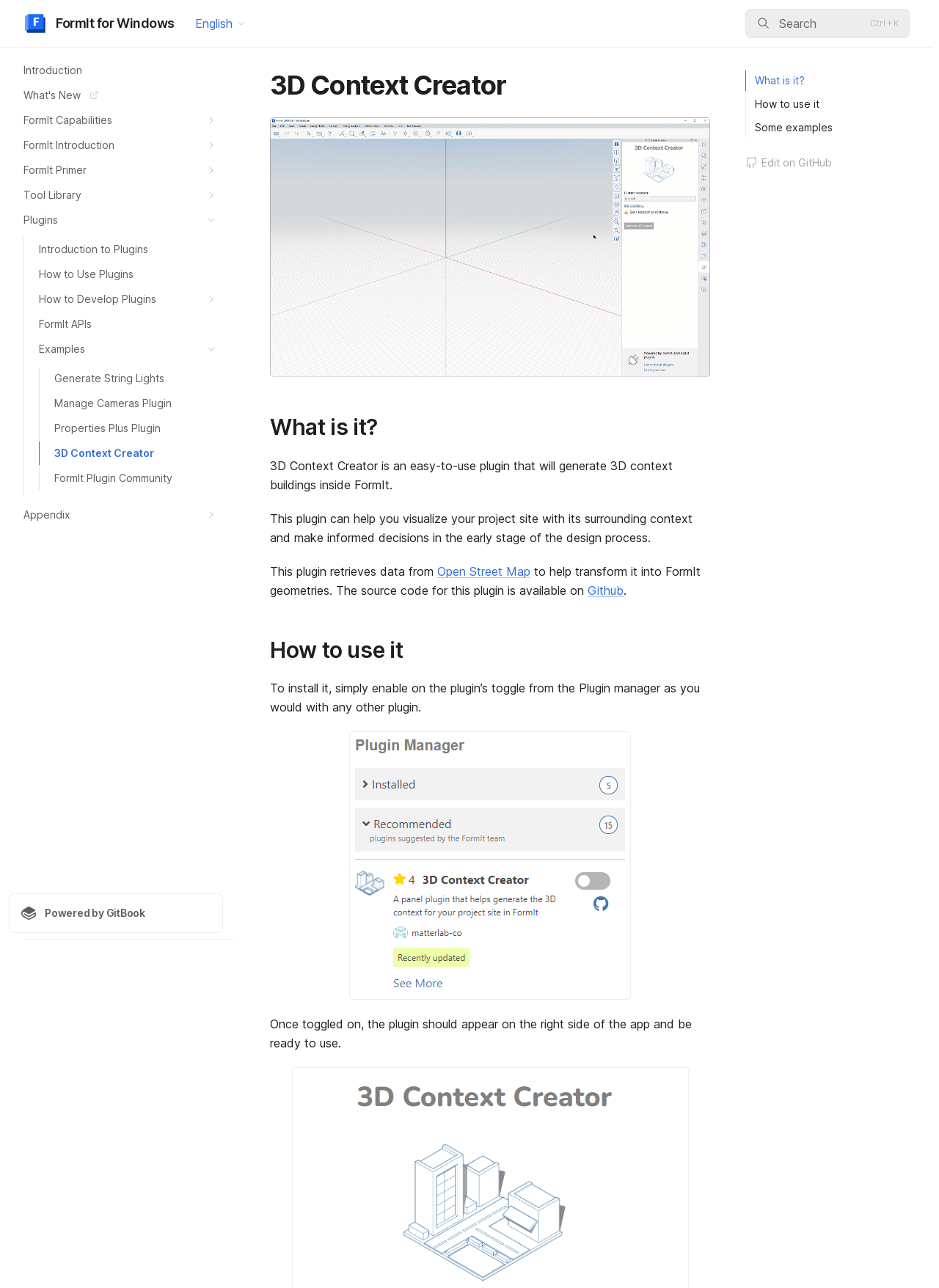Find and provide the bounding box coordinates for the UI element described here: "aria-label="Direct link to heading"". The coordinates should be given as four float numbers between 0 and 1: [left, top, right, bottom].

[0.269, 0.494, 0.291, 0.515]